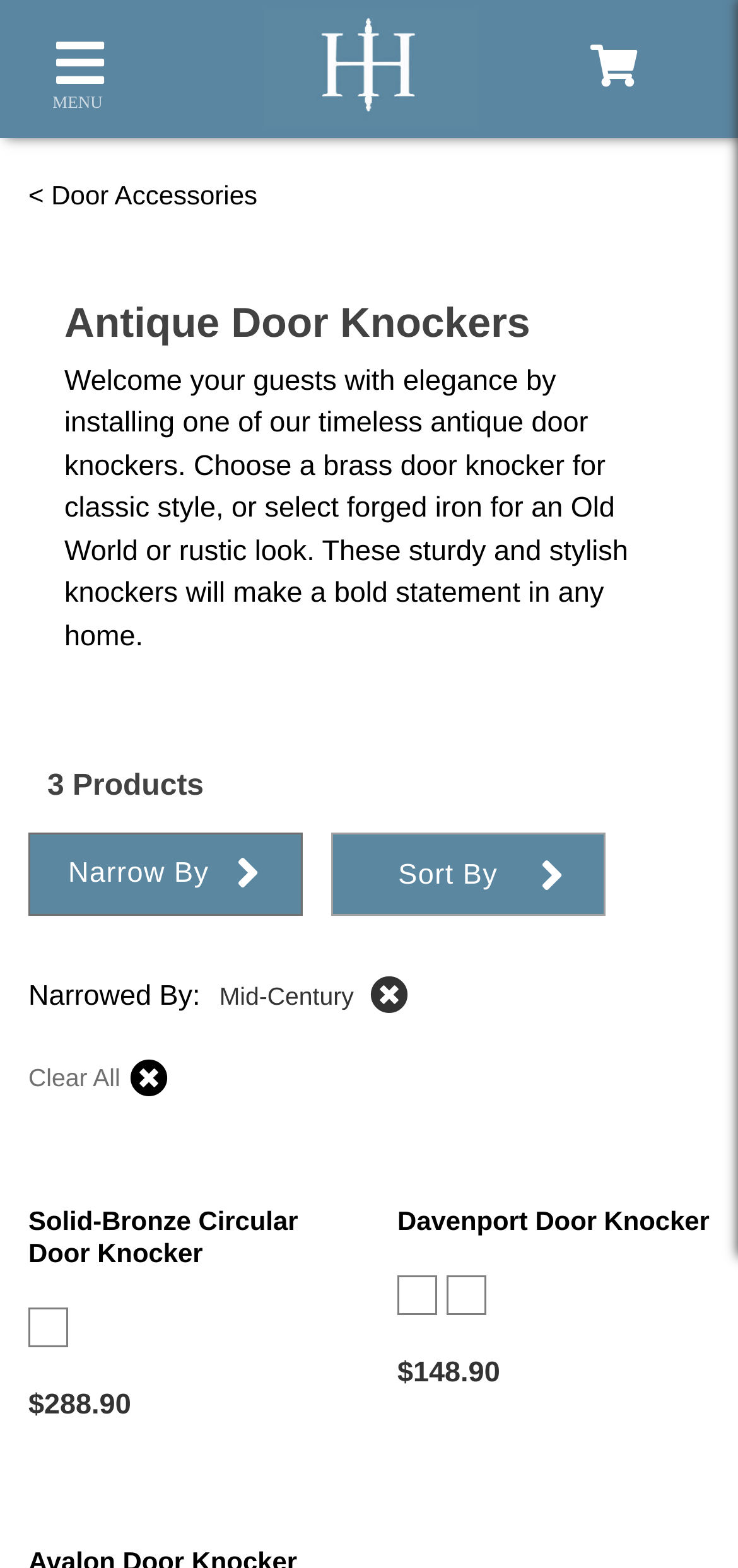Kindly determine the bounding box coordinates of the area that needs to be clicked to fulfill this instruction: "Narrow by Mid-Century".

[0.297, 0.614, 0.553, 0.656]